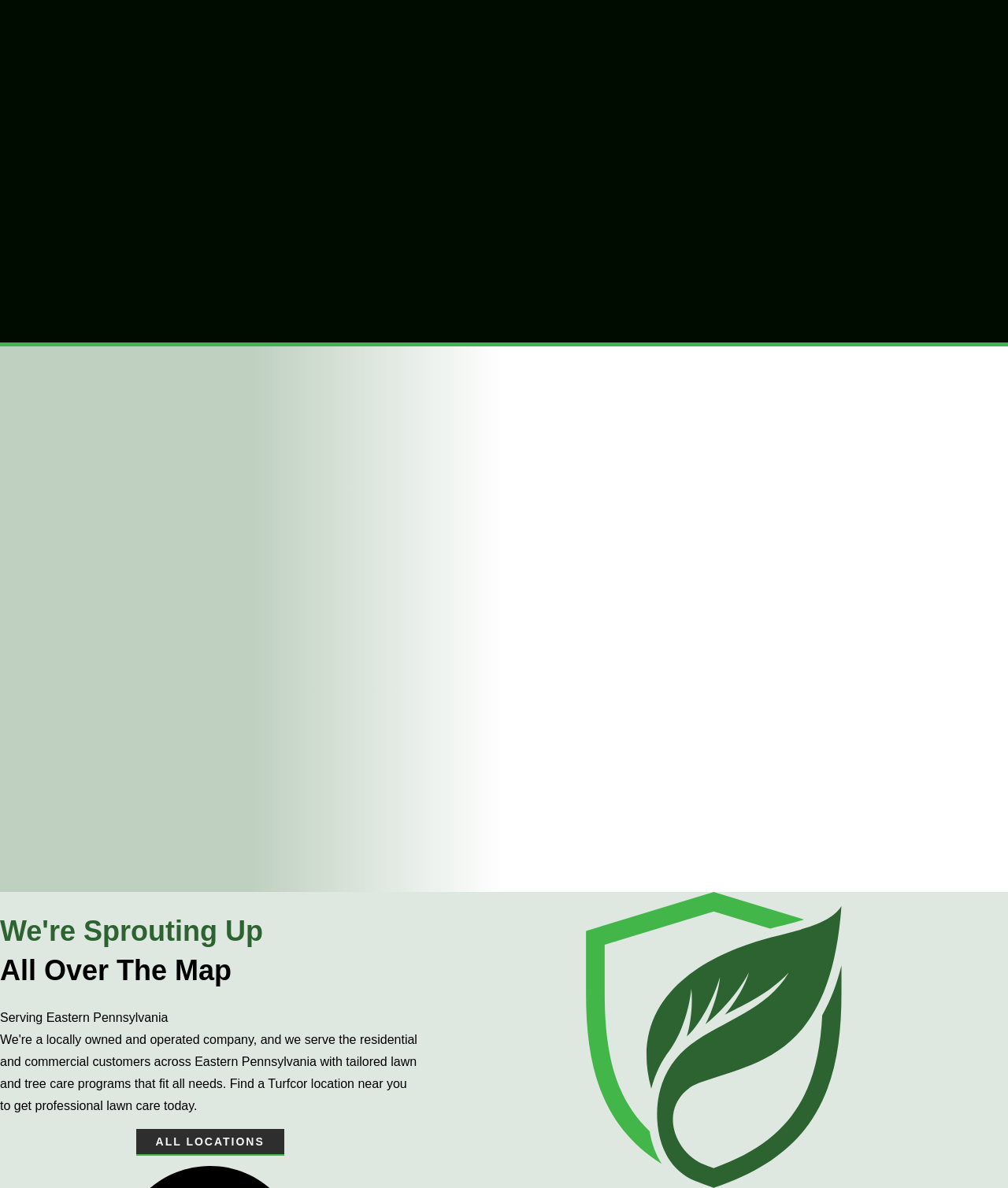Please give a short response to the question using one word or a phrase:
What is the purpose of the Turfcor Preferred package?

Year-round healthy lawn